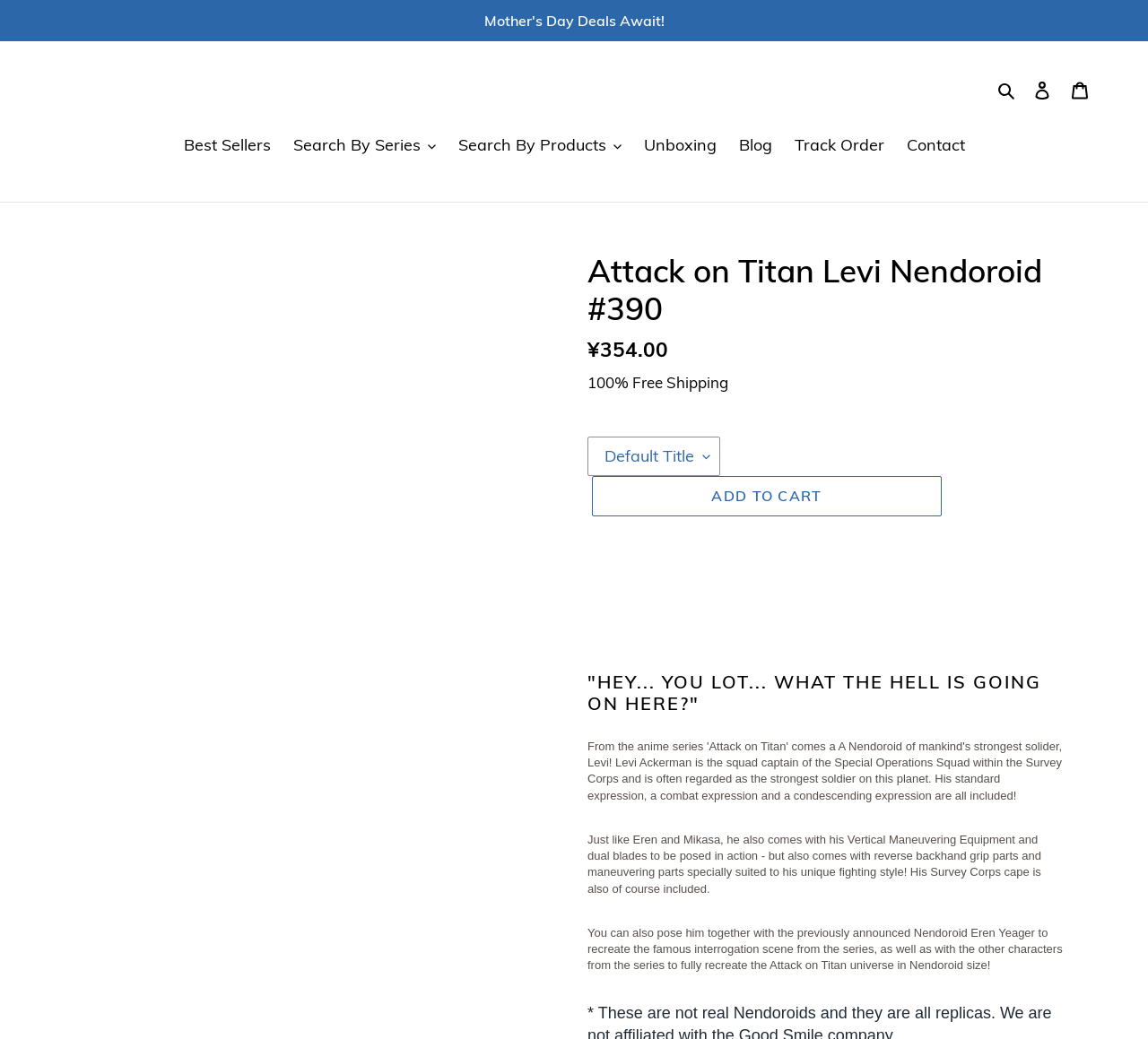Locate the bounding box of the user interface element based on this description: "Cart 0 items".

[0.924, 0.066, 0.957, 0.106]